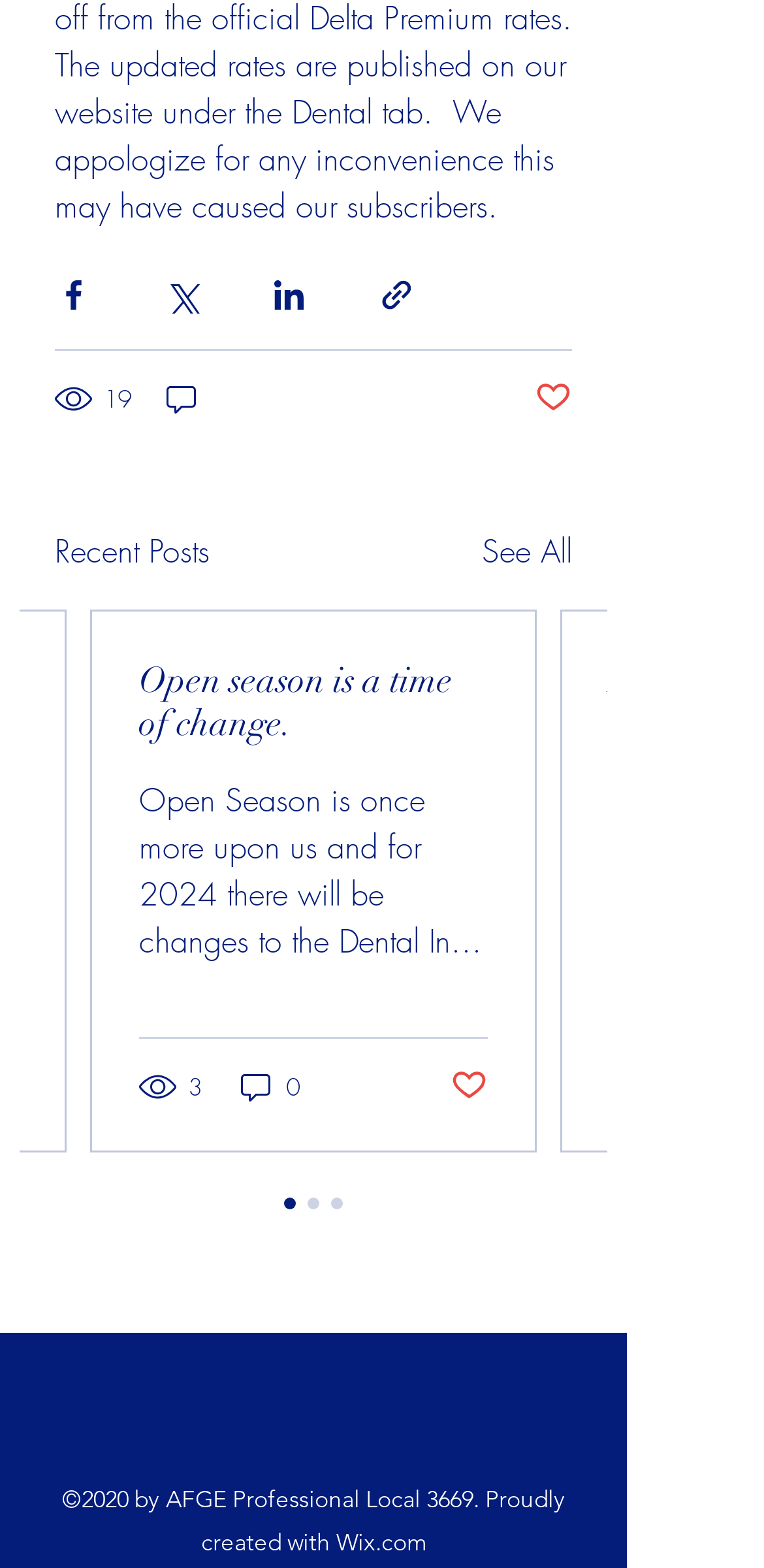Determine the bounding box coordinates for the area you should click to complete the following instruction: "View recent posts".

[0.072, 0.336, 0.274, 0.366]